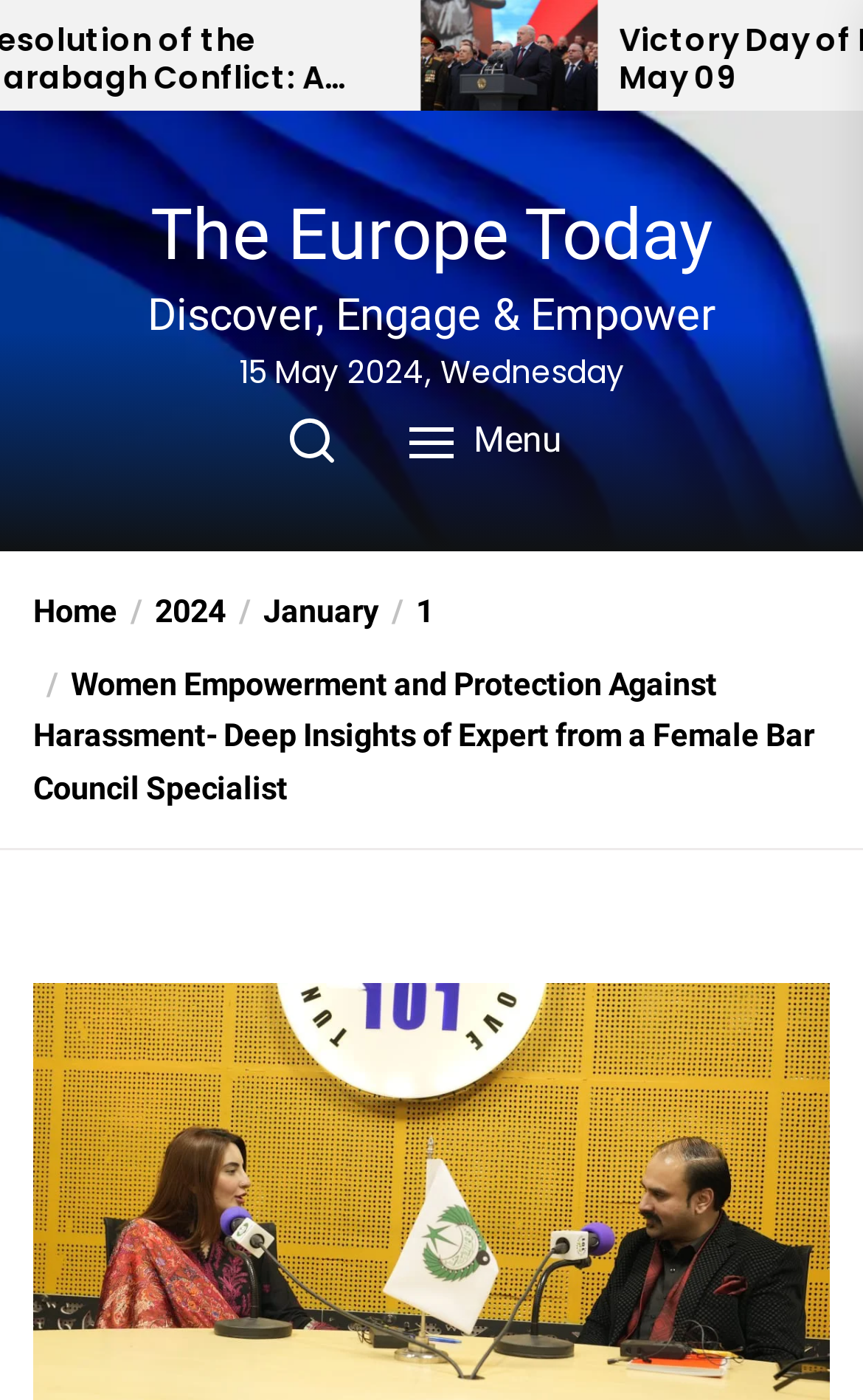Given the element description: "2024", predict the bounding box coordinates of the UI element it refers to, using four float numbers between 0 and 1, i.e., [left, top, right, bottom].

[0.136, 0.424, 0.262, 0.451]